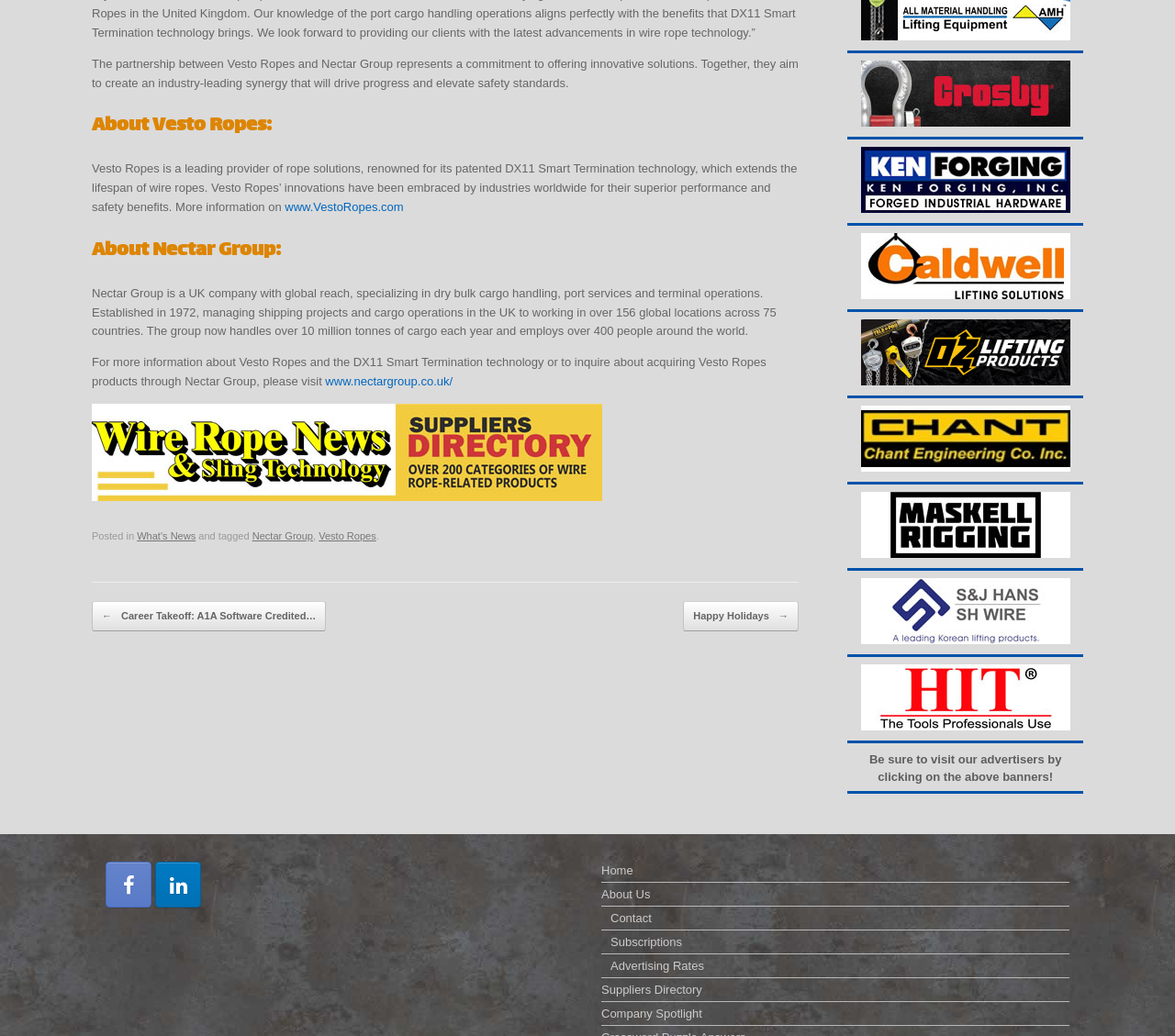Bounding box coordinates must be specified in the format (top-left x, top-left y, bottom-right x, bottom-right y). All values should be floating point numbers between 0 and 1. What are the bounding box coordinates of the UI element described as: News

None